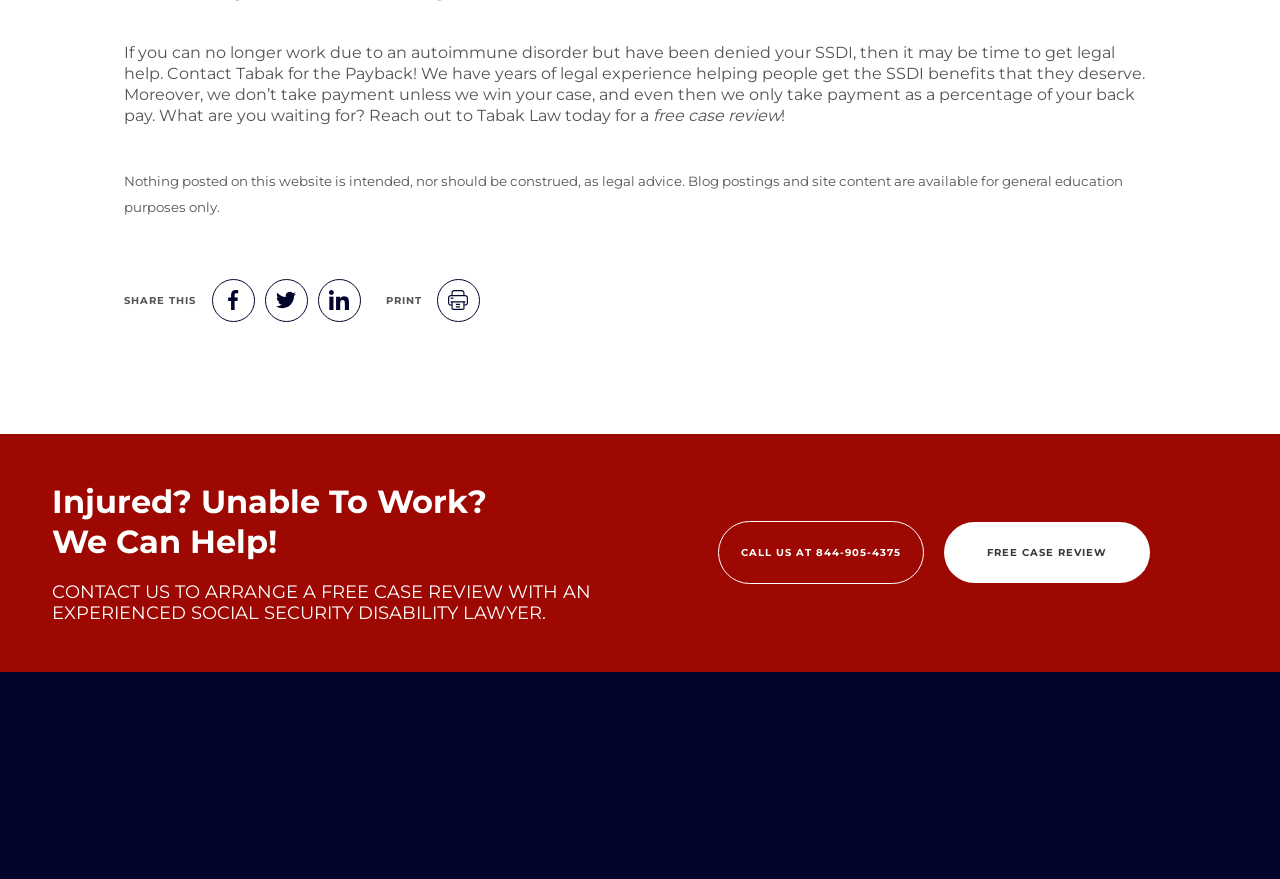Please find the bounding box coordinates of the section that needs to be clicked to achieve this instruction: "Contact Tabak Law through the phone number 844-905-4375".

[0.561, 0.593, 0.722, 0.664]